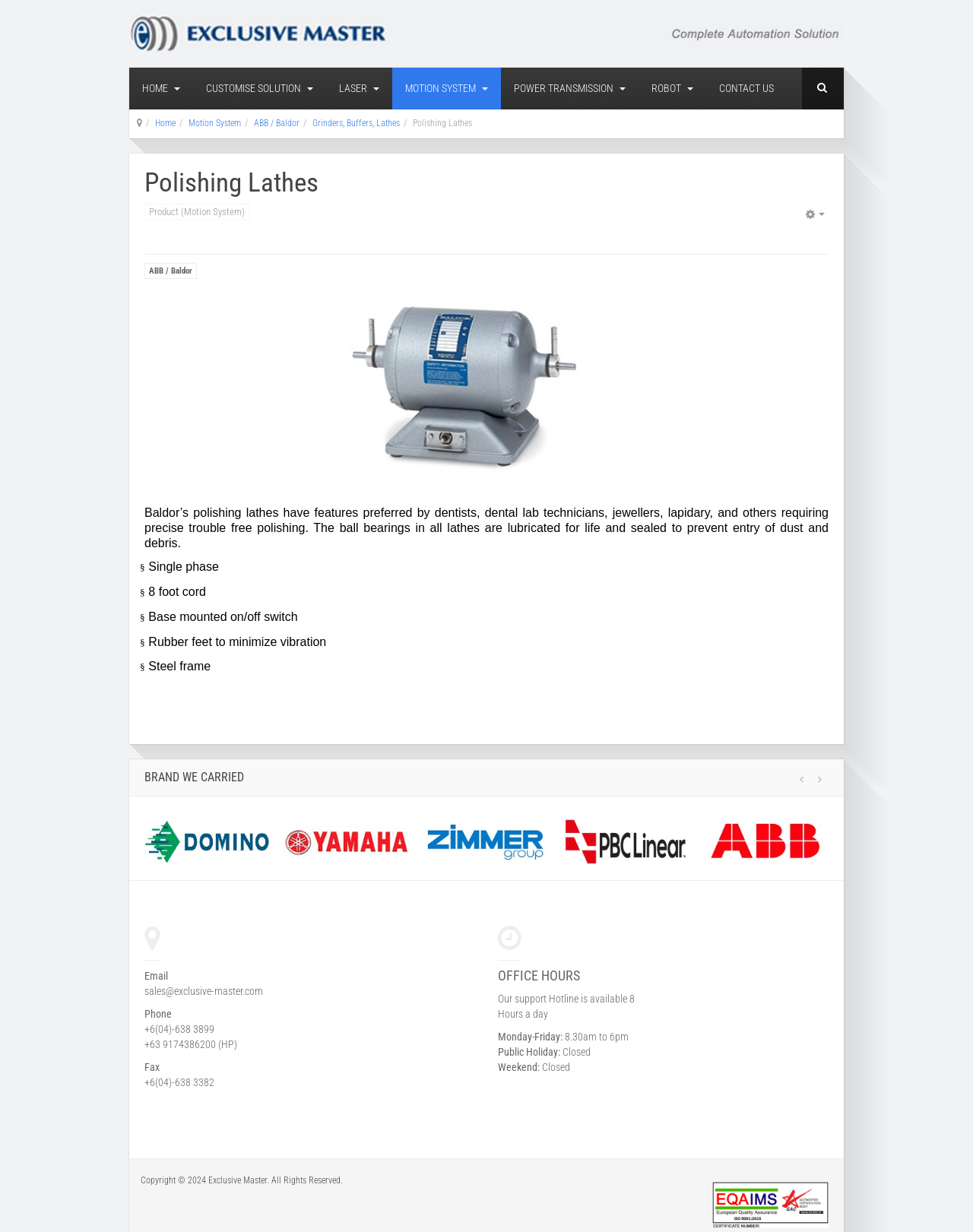Give the bounding box coordinates for the element described as: "name="searchword"".

[0.824, 0.055, 0.867, 0.089]